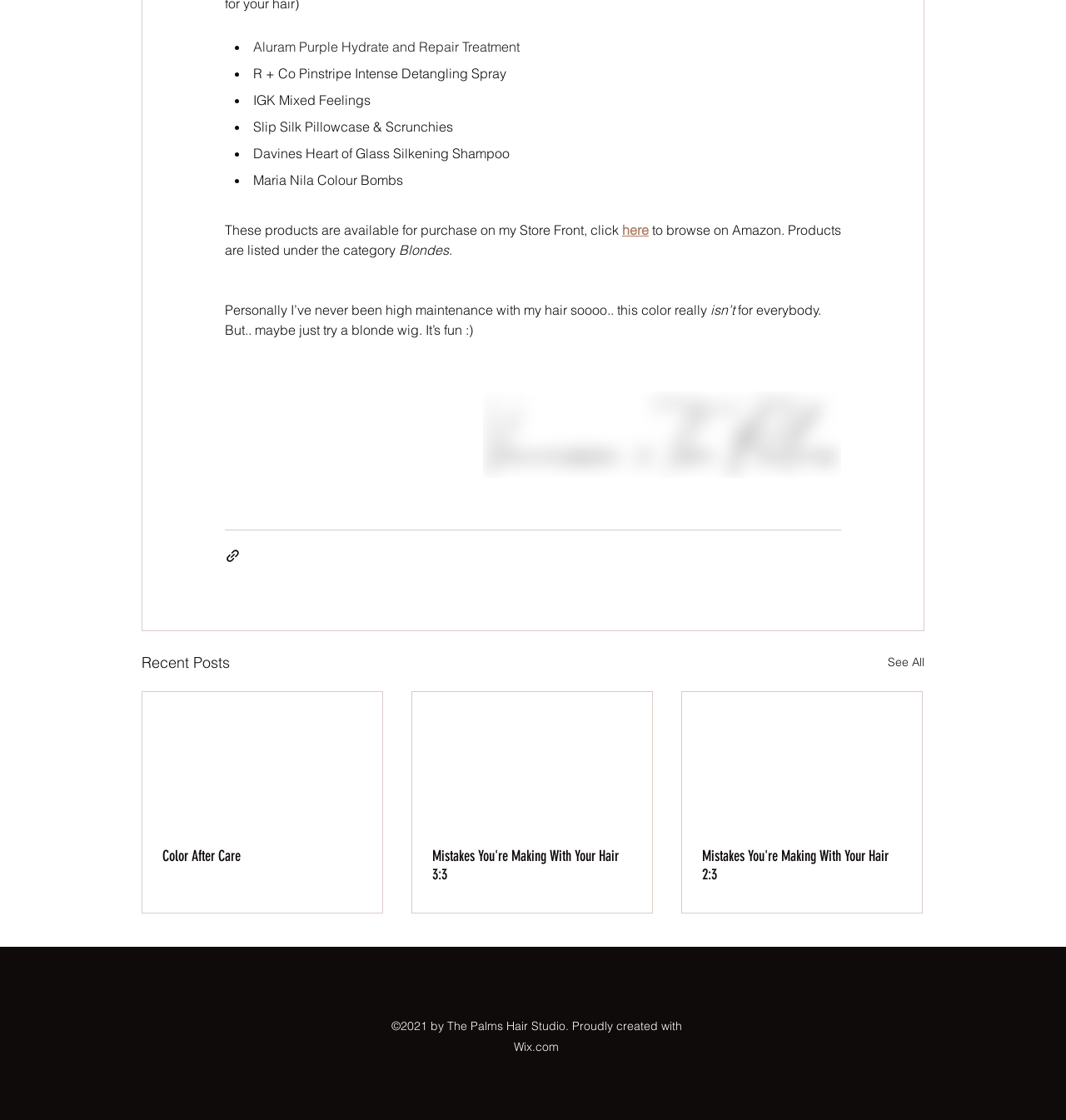What is the first product listed?
Please interpret the details in the image and answer the question thoroughly.

The first product listed is 'Aluram Purple Hydrate and Repair Treatment' which can be found in the list of products with a bullet point, indicated by the '•' symbol.